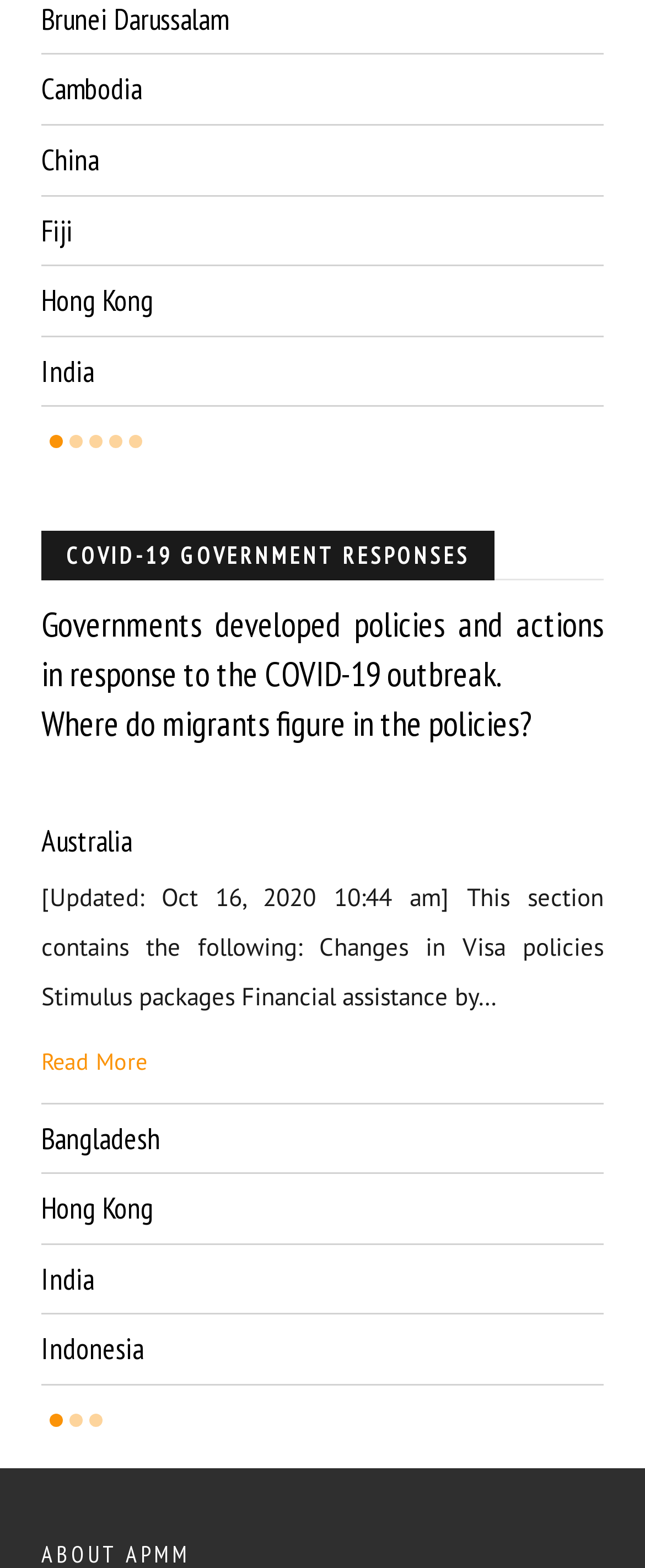Answer briefly with one word or phrase:
What is the main topic of this webpage?

COVID-19 government responses